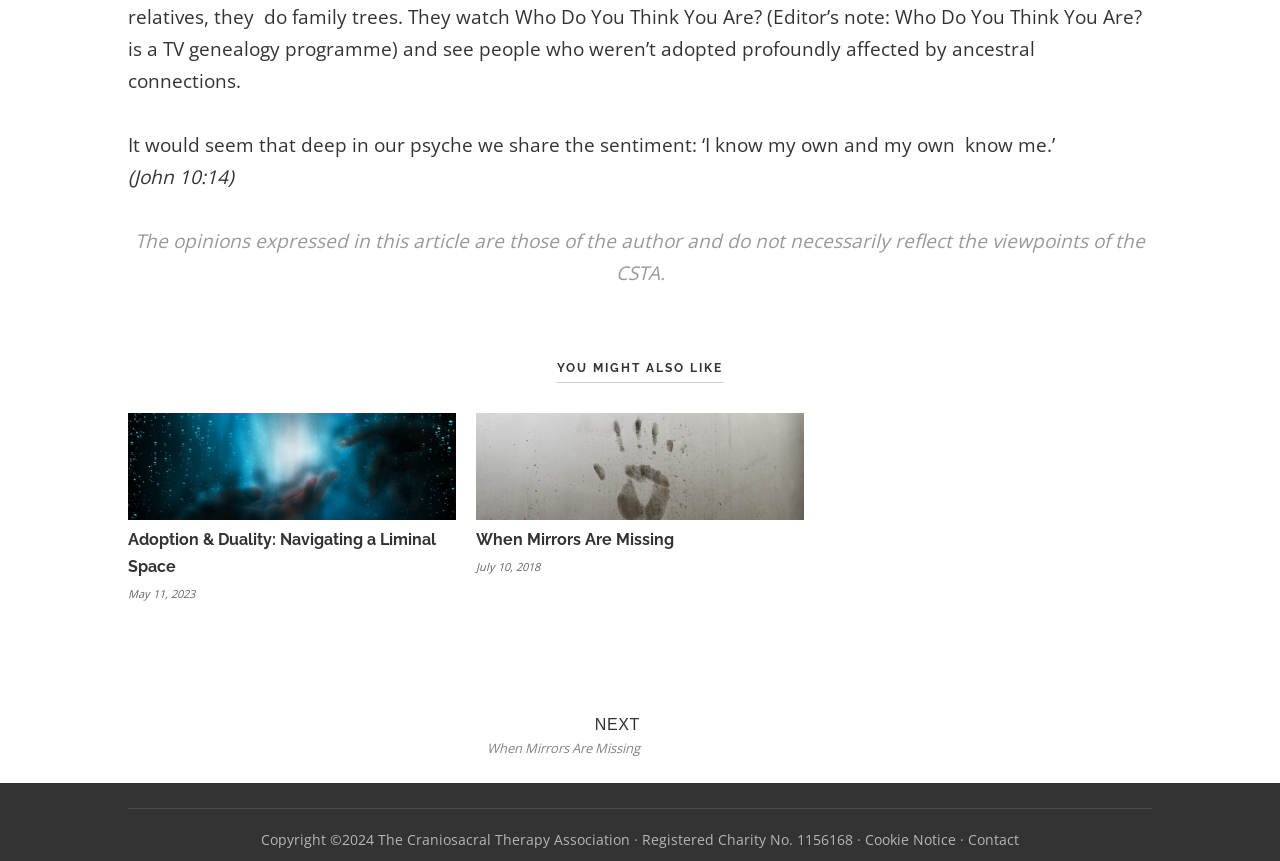Provide a brief response using a word or short phrase to this question:
What is the title of the first article?

Adoption & Duality: Navigating a Liminal Space